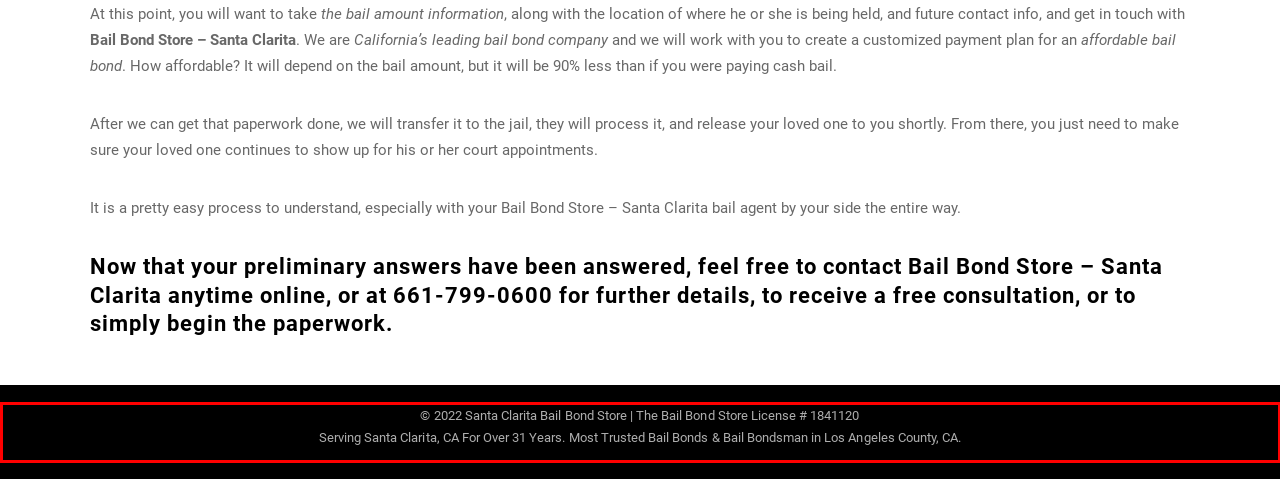Analyze the webpage screenshot and use OCR to recognize the text content in the red bounding box.

© 2022 Santa Clarita Bail Bond Store | The Bail Bond Store License # 1841120 Serving Santa Clarita, CA For Over 31 Years. Most Trusted Bail Bonds & Bail Bondsman in Los Angeles County, CA.